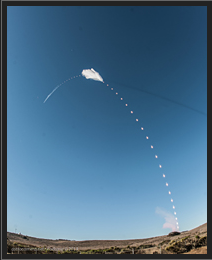Look at the image and write a detailed answer to the question: 
What is the purpose of the dotted line in the image?

The caption explains that the dotted line represents the rocket's trajectory, which means it is used to visually depict the path the rocket takes as it climbs into the atmosphere. This helps to provide context and understanding of the rocket's movement in the image.